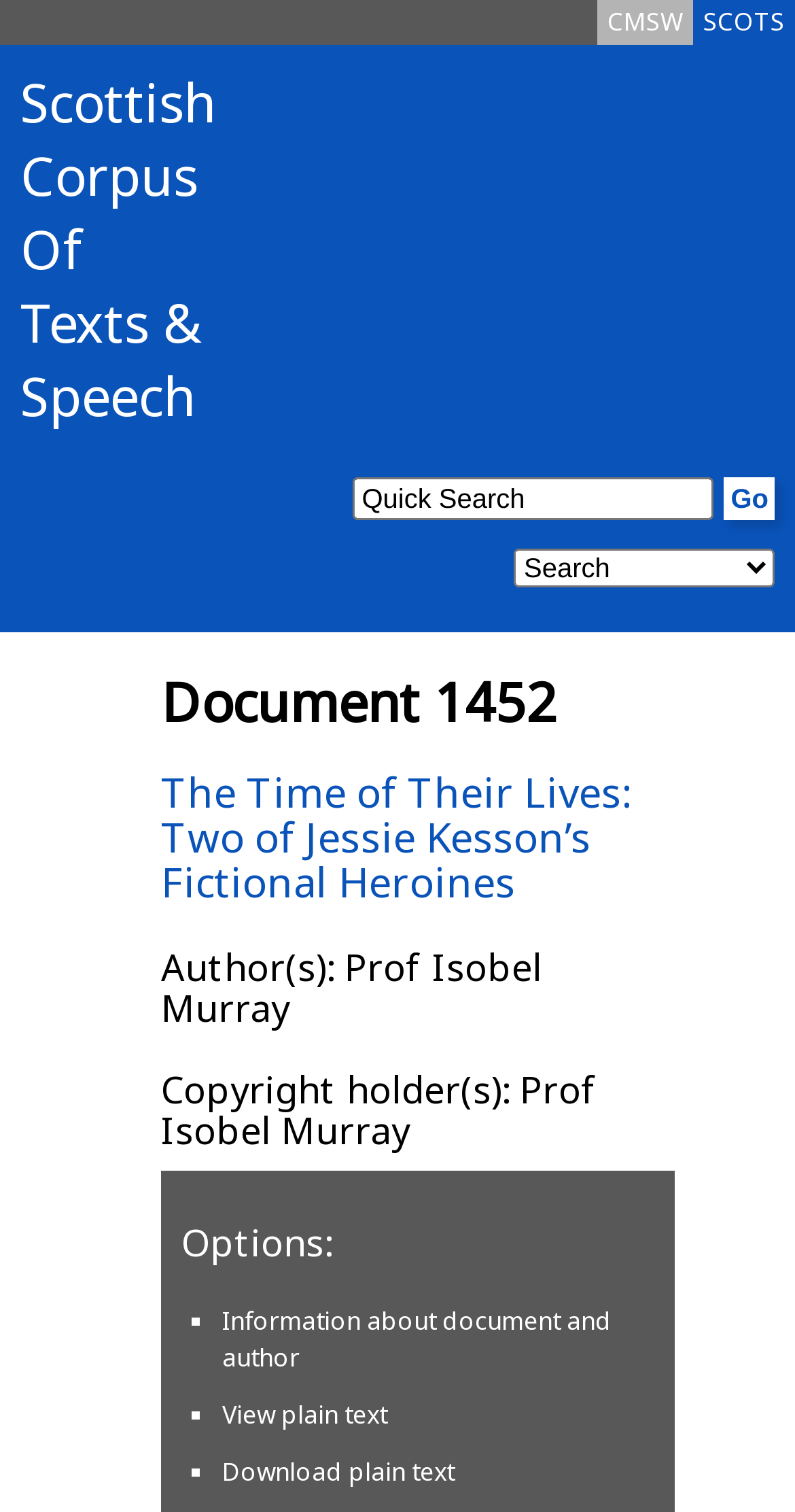Identify the bounding box coordinates of the element that should be clicked to fulfill this task: "View information about the document and author". The coordinates should be provided as four float numbers between 0 and 1, i.e., [left, top, right, bottom].

[0.279, 0.862, 0.769, 0.909]